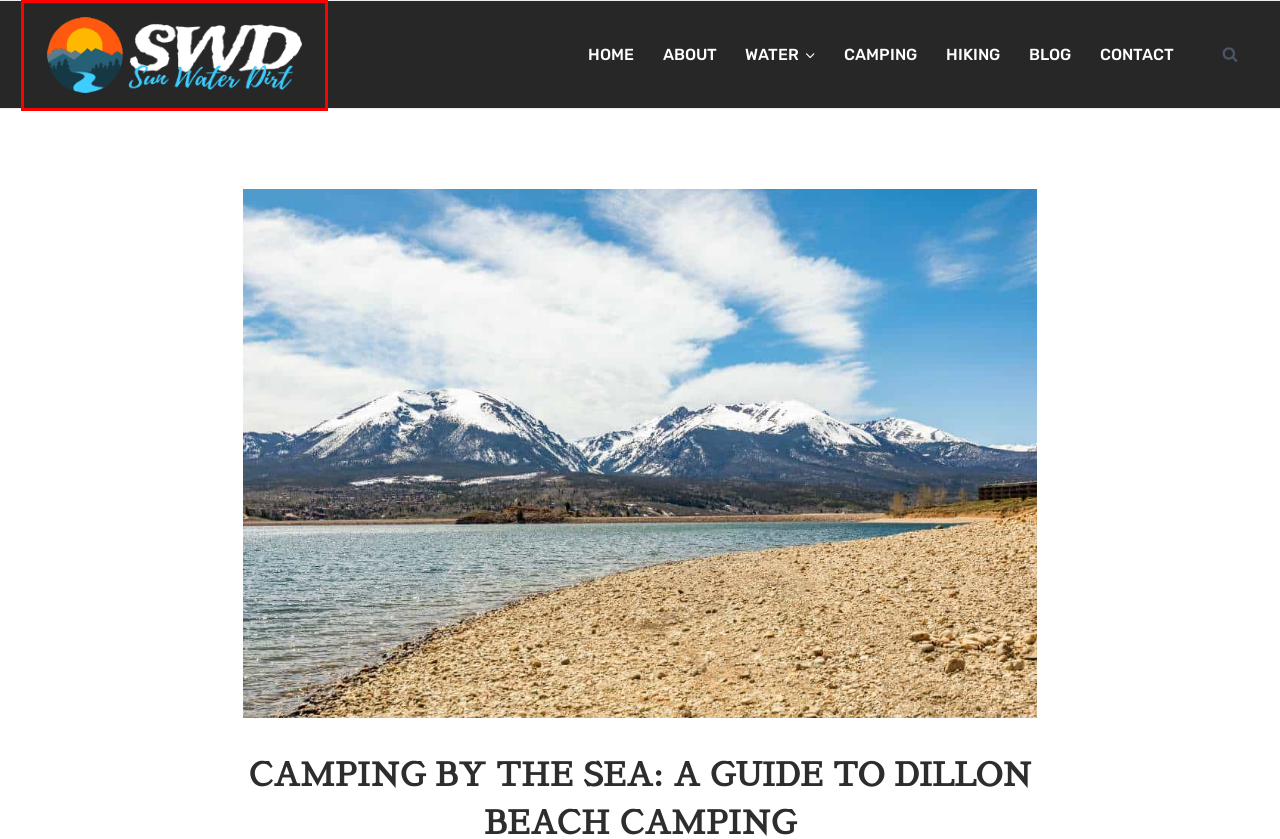You are provided with a screenshot of a webpage that includes a red rectangle bounding box. Please choose the most appropriate webpage description that matches the new webpage after clicking the element within the red bounding box. Here are the candidates:
A. Outdoor Adventure Guide - Sun Water Dirt
B. About - Sun Water Dirt
C. Hiking - Sun Water Dirt
D. Contact - Sun Water Dirt
E. Scuba Diving - Sun Water Dirt
F. Sky Camping Guide - Nature On Another Level - Sun Water Dirt
G. Dillon Beach Resort
H. Camping - Sun Water Dirt

A